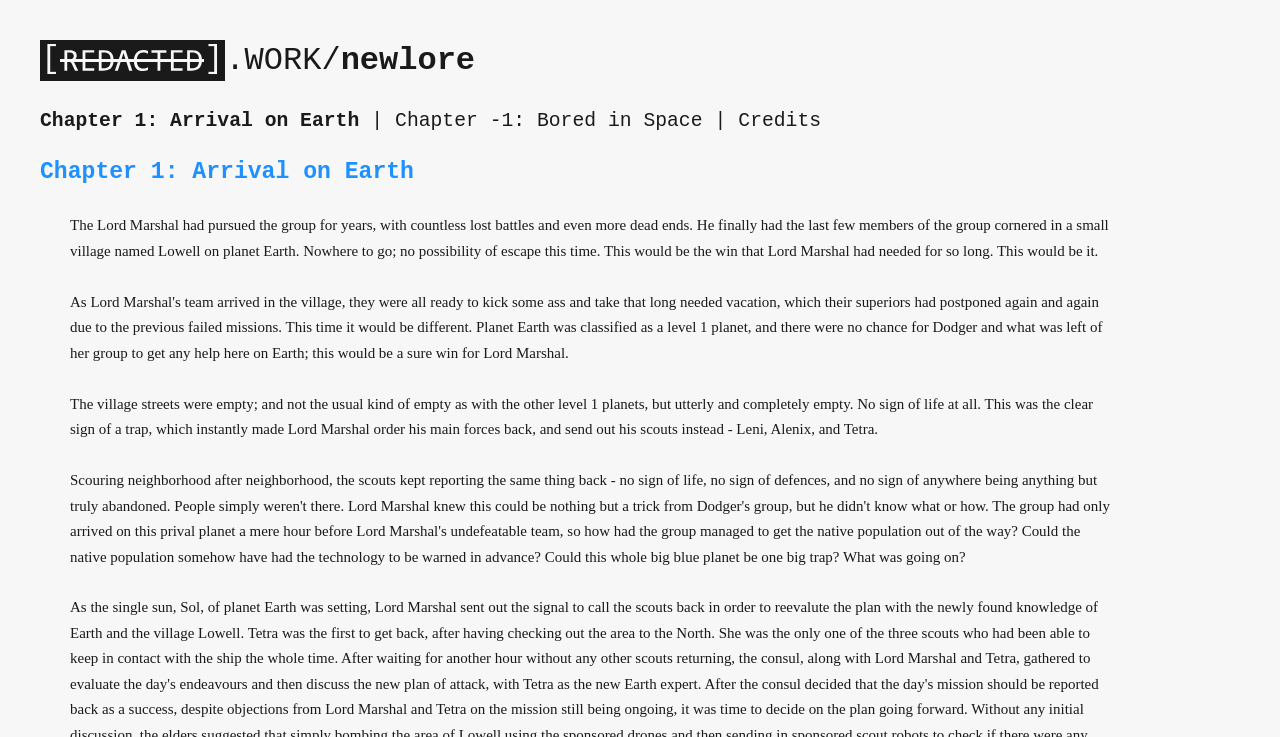Predict the bounding box coordinates of the UI element that matches this description: ".WORK". The coordinates should be in the format [left, top, right, bottom] with each value between 0 and 1.

[0.176, 0.057, 0.251, 0.113]